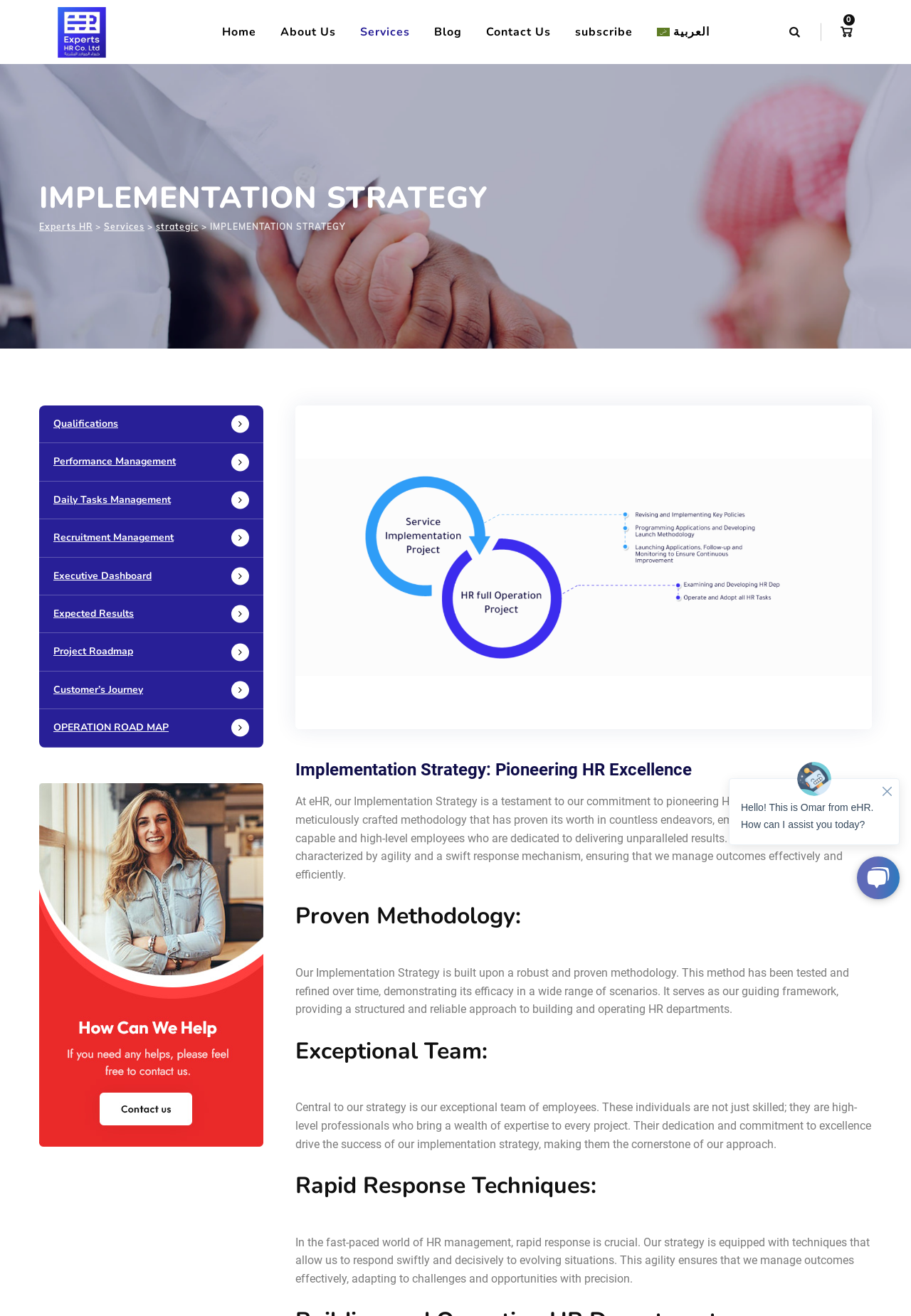Identify the bounding box for the UI element specified in this description: "alt="Experts HR" title="Experts HR"". The coordinates must be four float numbers between 0 and 1, formatted as [left, top, right, bottom].

[0.062, 0.0, 0.116, 0.049]